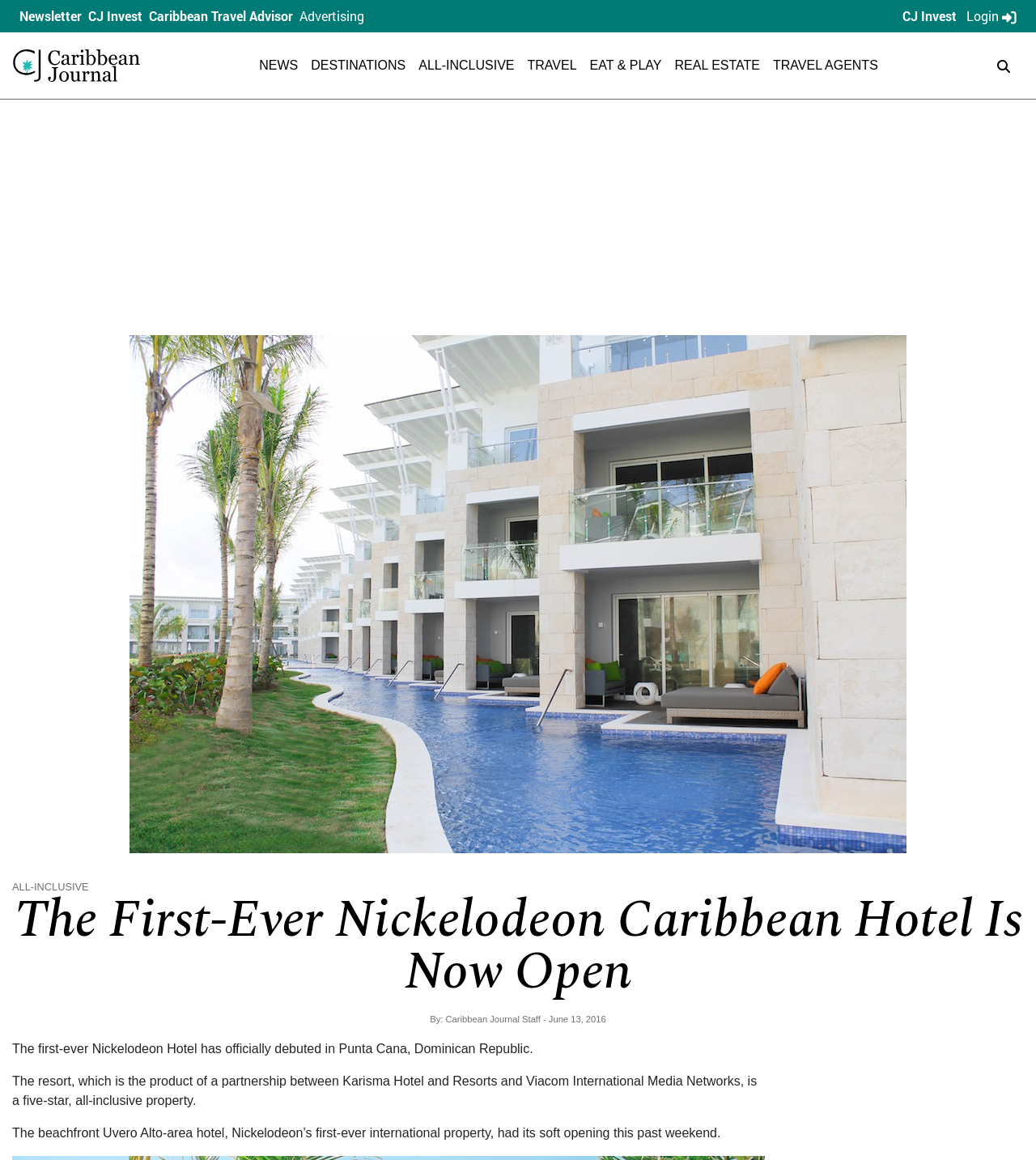Determine the heading of the webpage and extract its text content.

The First-Ever Nickelodeon Caribbean Hotel Is Now Open